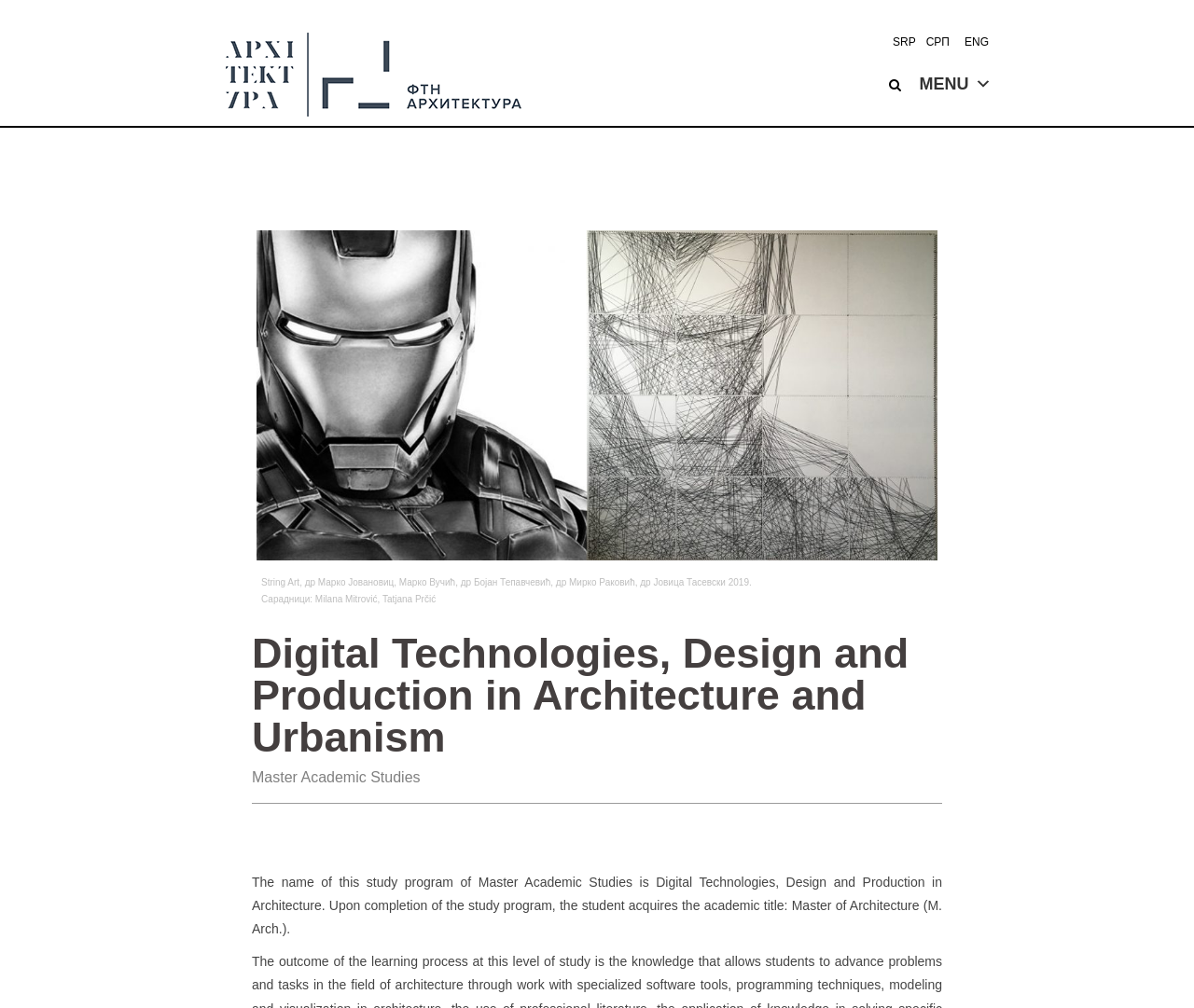Please analyze the image and give a detailed answer to the question:
Who are the authors of the study program?

The static text element mentions several authors, including 'др Марко Јовановиц', 'Марко Вучић', 'др Бојан Тепавчевић', 'др Мирко Раковић', 'др Јовица Тасевски', 'Milana Mitrović', and 'Tatjana Prčić'.